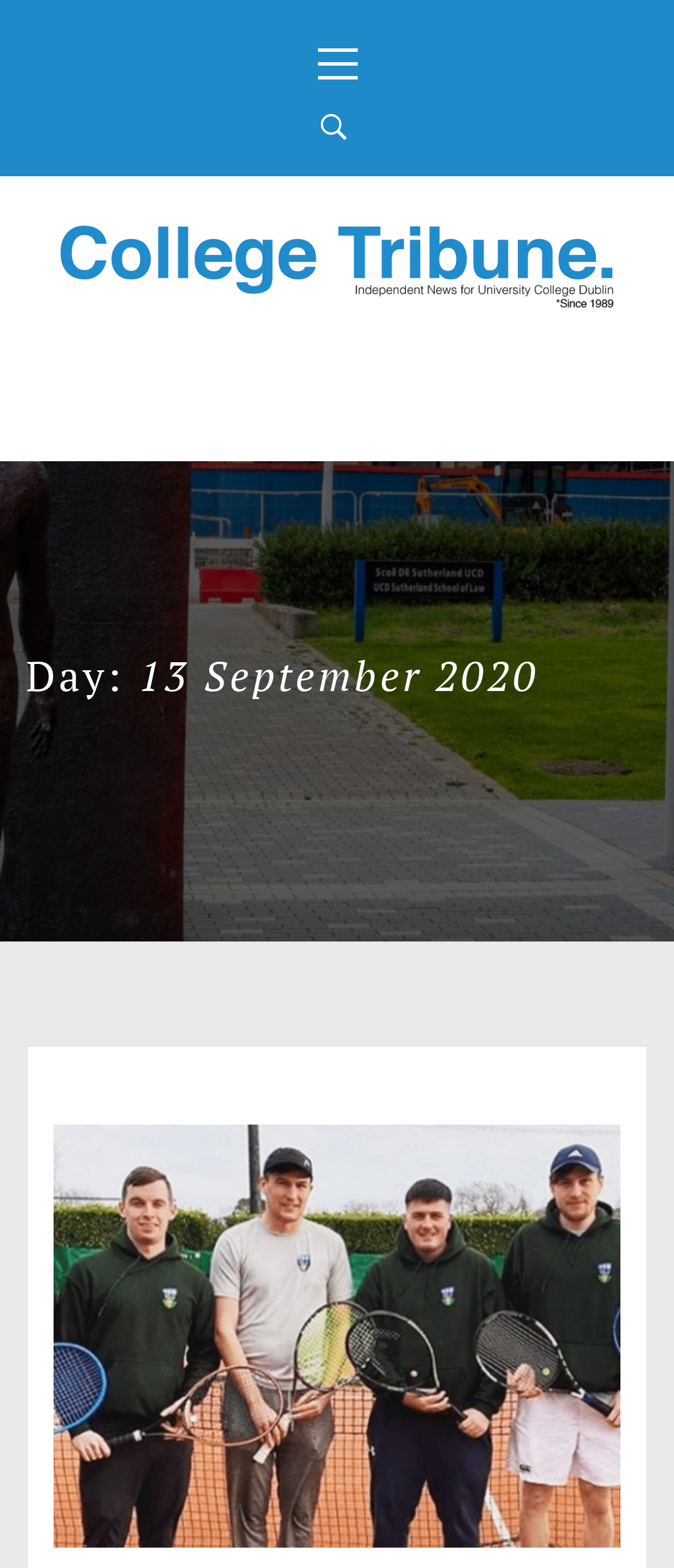Identify the bounding box coordinates for the UI element described by the following text: "Accept all". Provide the coordinates as four float numbers between 0 and 1, in the format [left, top, right, bottom].

None